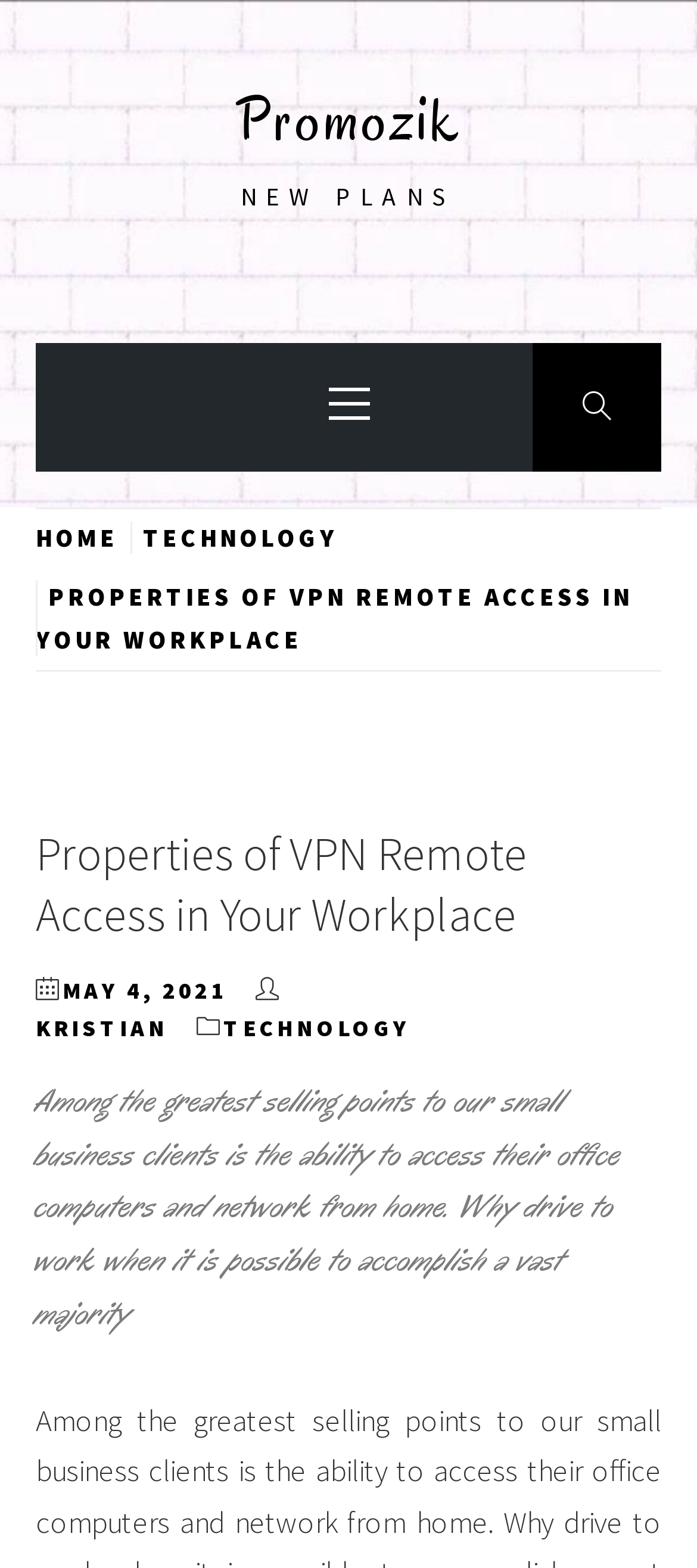By analyzing the image, answer the following question with a detailed response: What is the primary benefit of VPN remote access?

I found the primary benefit of VPN remote access by reading the first sentence of the article, which states 'Among the greatest selling points to our small business clients is the ability to access their office computers and network from home.' This suggests that the primary benefit is being able to access office computers from home.